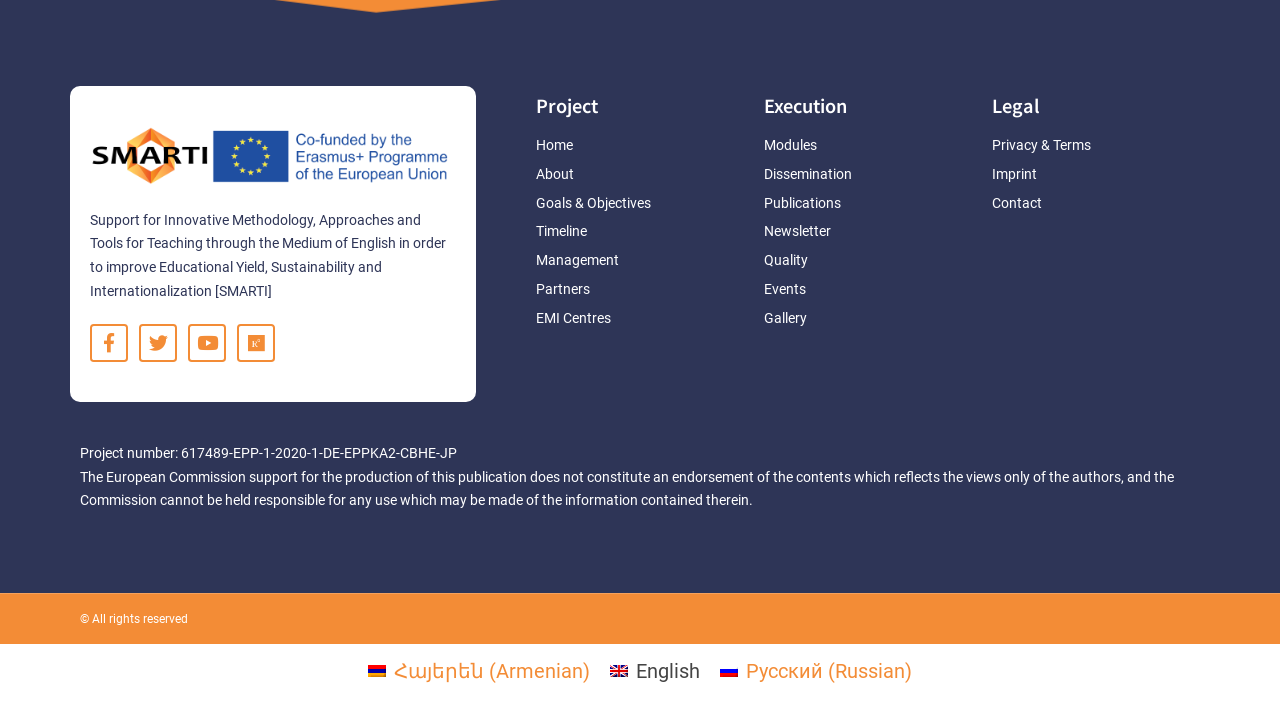Determine the bounding box coordinates for the area that needs to be clicked to fulfill this task: "Read the Project description". The coordinates must be given as four float numbers between 0 and 1, i.e., [left, top, right, bottom].

[0.07, 0.292, 0.348, 0.412]